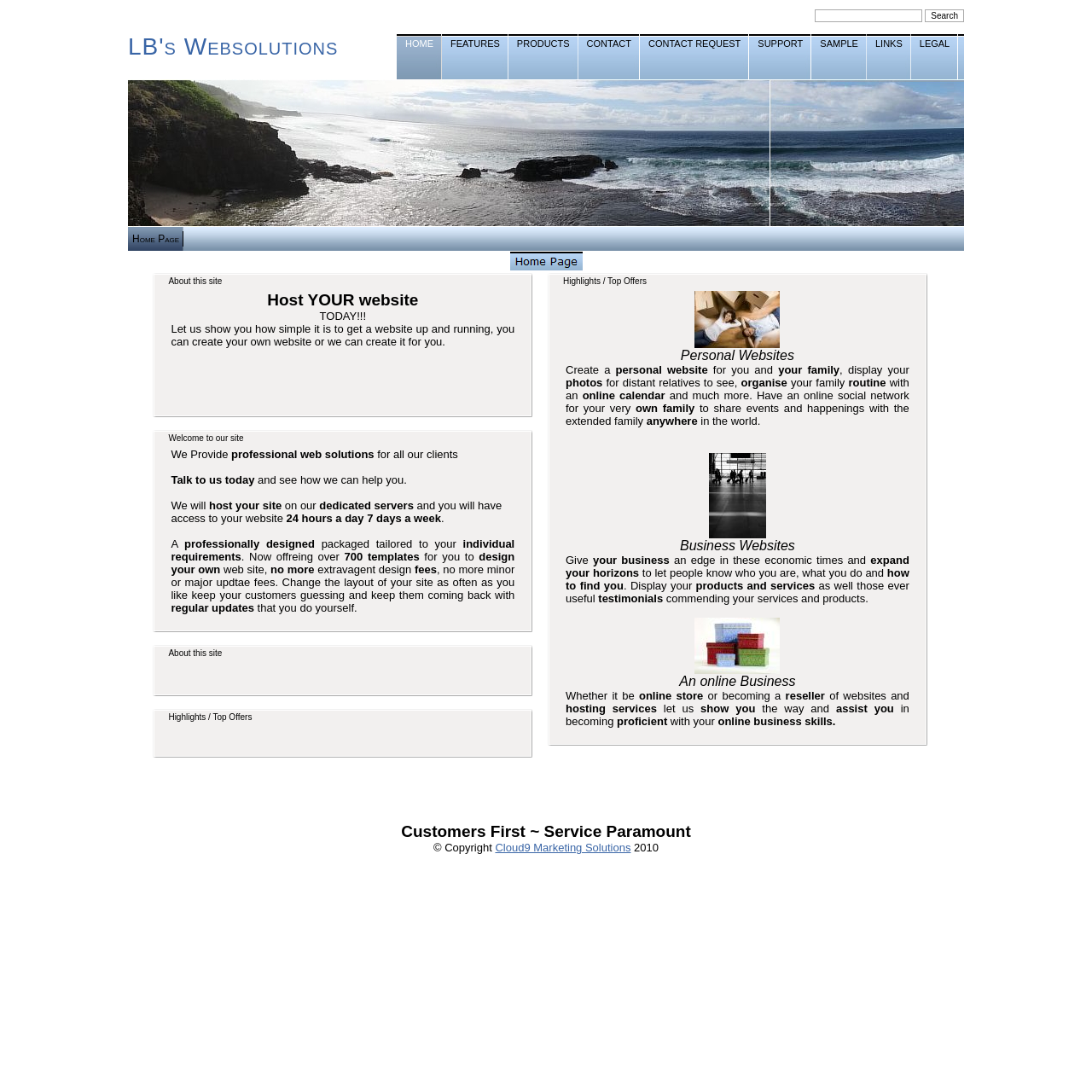What is the benefit of hosting a website with this company?
Look at the image and respond to the question as thoroughly as possible.

The webpage states that by hosting a website with this company, users will have access to their website 24 hours a day, 7 days a week, which suggests that the company provides reliable and constant access to its hosting services.